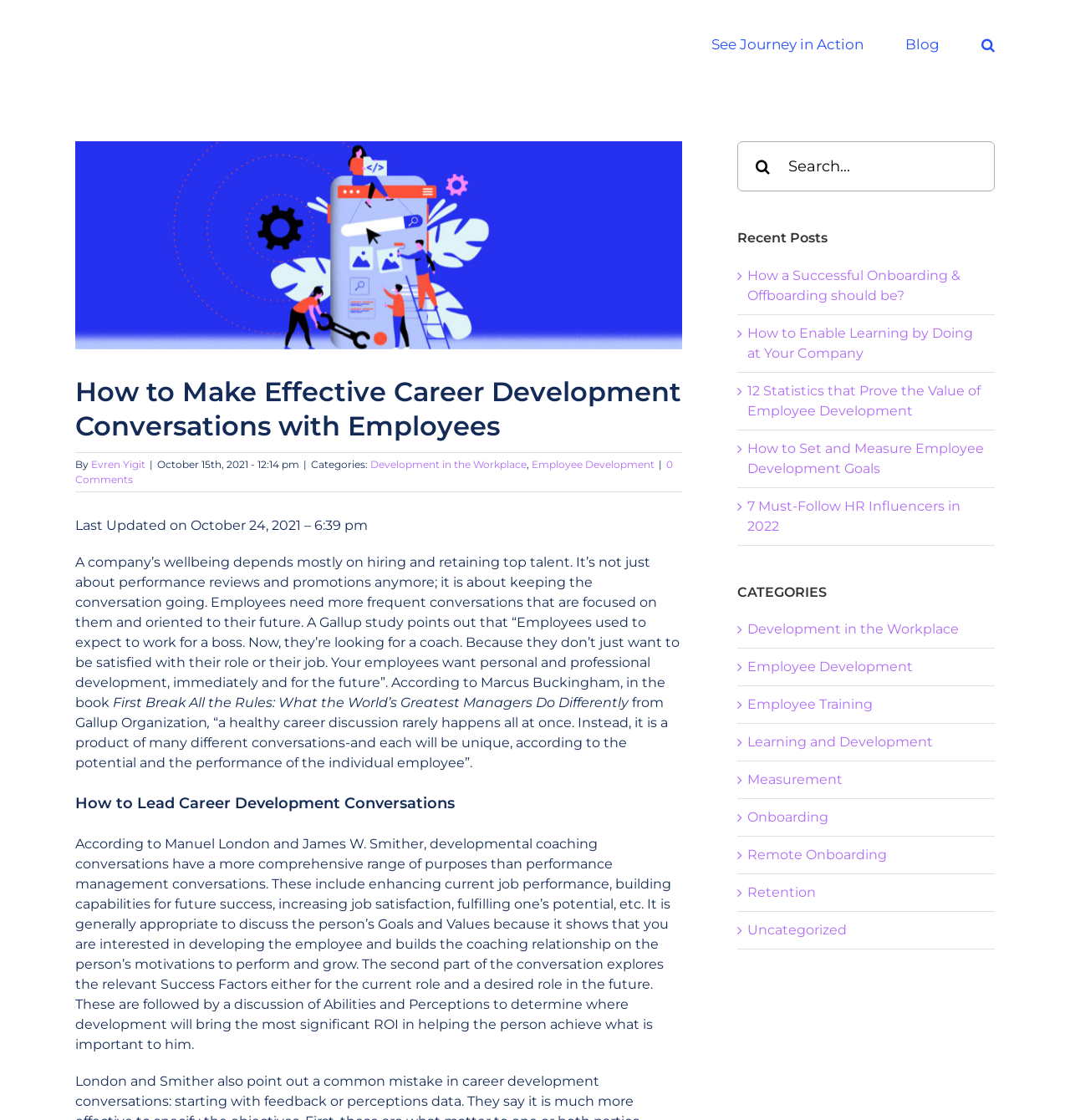Present a detailed account of what is displayed on the webpage.

The webpage is a blog post titled "How to Make Effective Career Development Conversations with Employees" on the Journey App Blog. At the top left corner, there is a logo of Journey App Blog, and next to it, a navigation menu with links to "See Journey in Action", "Blog", and a search button. 

Below the navigation menu, there is a large image related to the blog post, with a link to view a larger version of the image. The title of the blog post is displayed prominently, followed by the author's name, "Evren Yigit", and the date of publication, "October 15th, 2021 - 12:14 pm". 

The blog post is divided into sections, with headings such as "How to Lead Career Development Conversations". The text discusses the importance of career development conversations in the workplace, citing a Gallup study and quoting from a book by Marcus Buckingham. The conversation is described as a product of many different conversations, each unique to the individual employee.

On the right side of the page, there is a complementary section with a search bar, a heading "Recent Posts", and links to several recent blog posts. Below that, there is a section titled "CATEGORIES" with links to various categories such as "Development in the Workplace", "Employee Development", and "Onboarding". 

At the very bottom of the page, there is a link to "Go to Top".